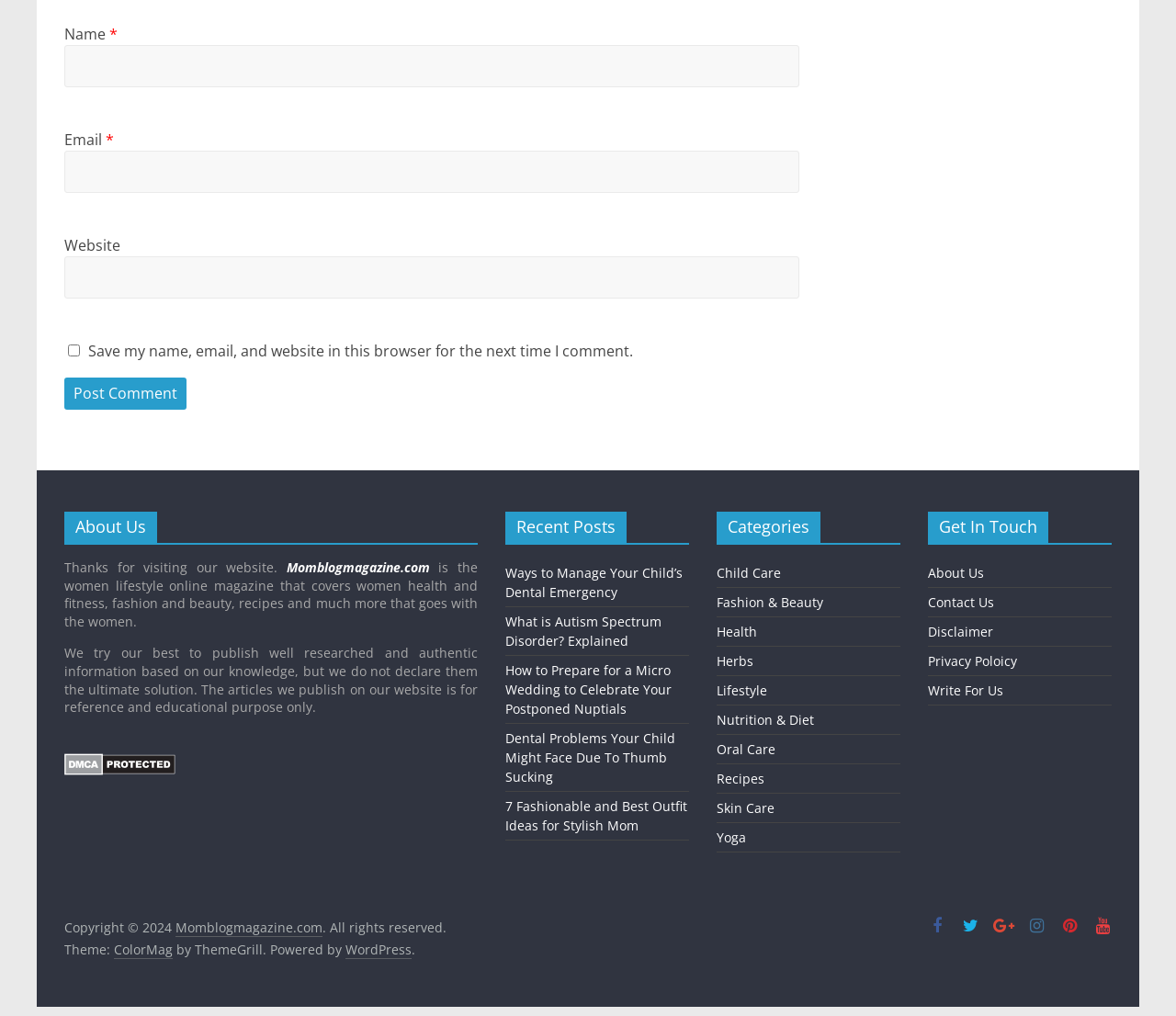Based on the element description "Suite", predict the bounding box coordinates of the UI element.

None